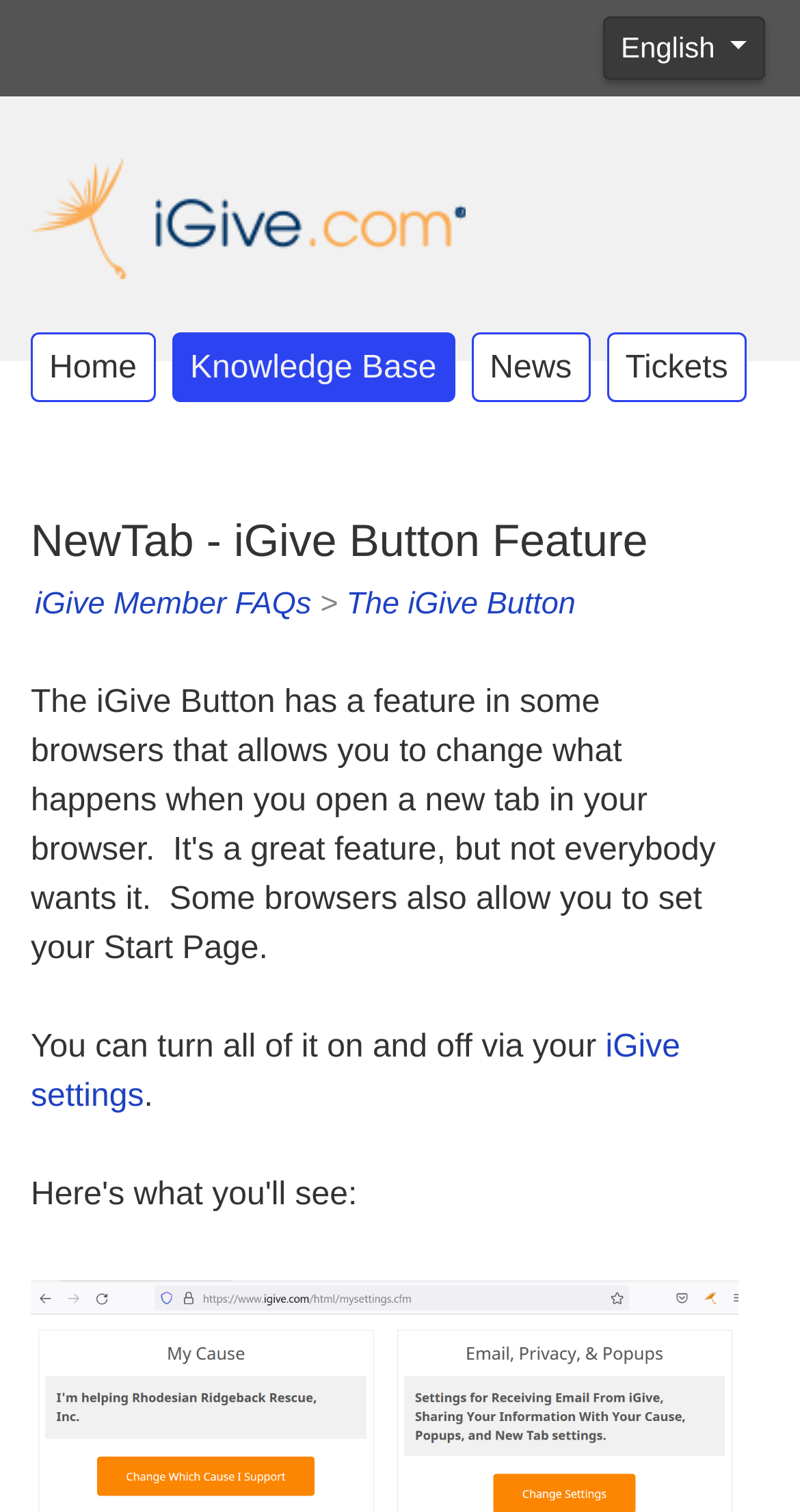Locate the bounding box coordinates of the clickable element to fulfill the following instruction: "Go to Knowledge Base". Provide the coordinates as four float numbers between 0 and 1 in the format [left, top, right, bottom].

[0.215, 0.22, 0.569, 0.266]